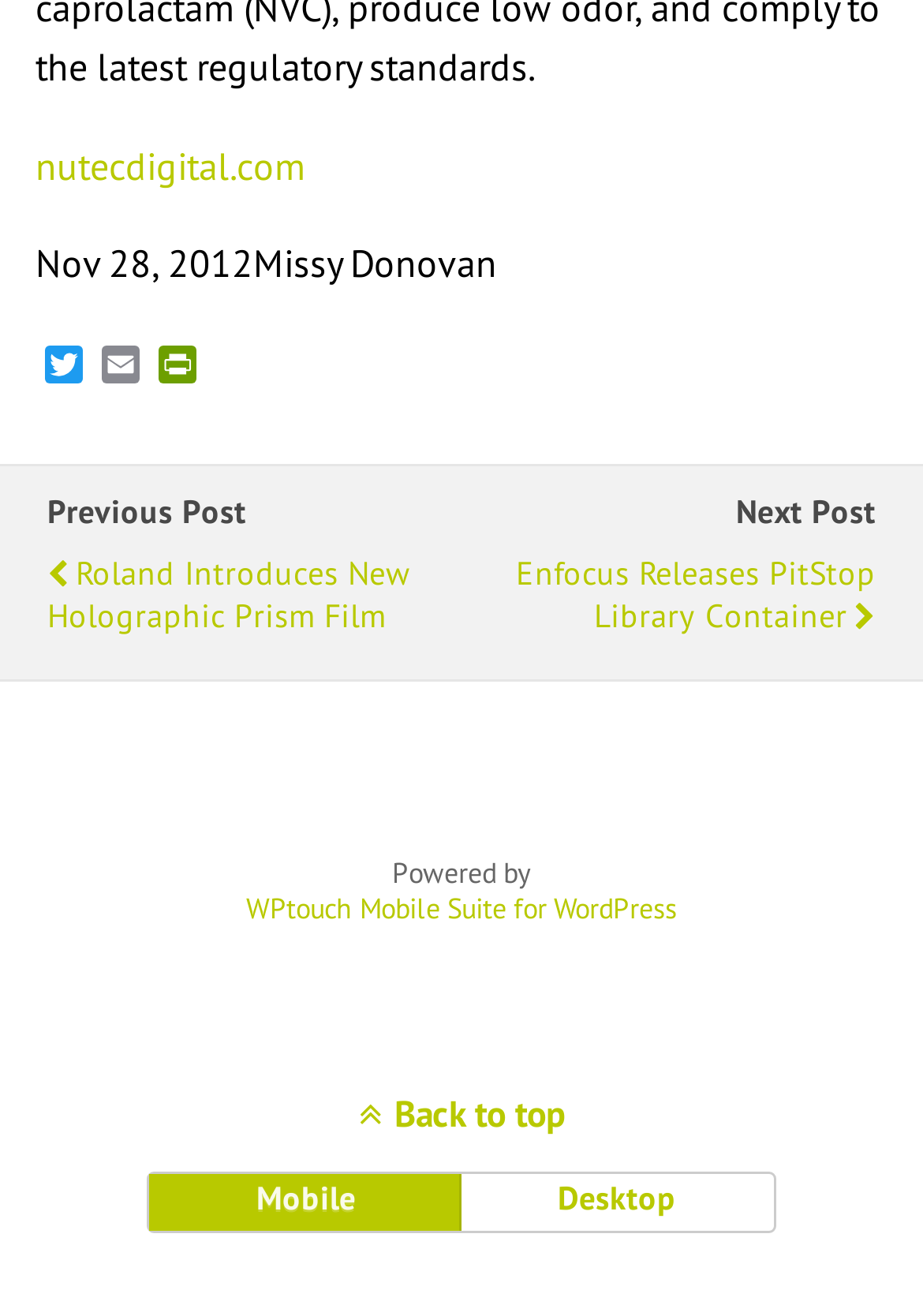Locate the bounding box coordinates of the element you need to click to accomplish the task described by this instruction: "Go to previous post".

[0.051, 0.373, 0.267, 0.405]